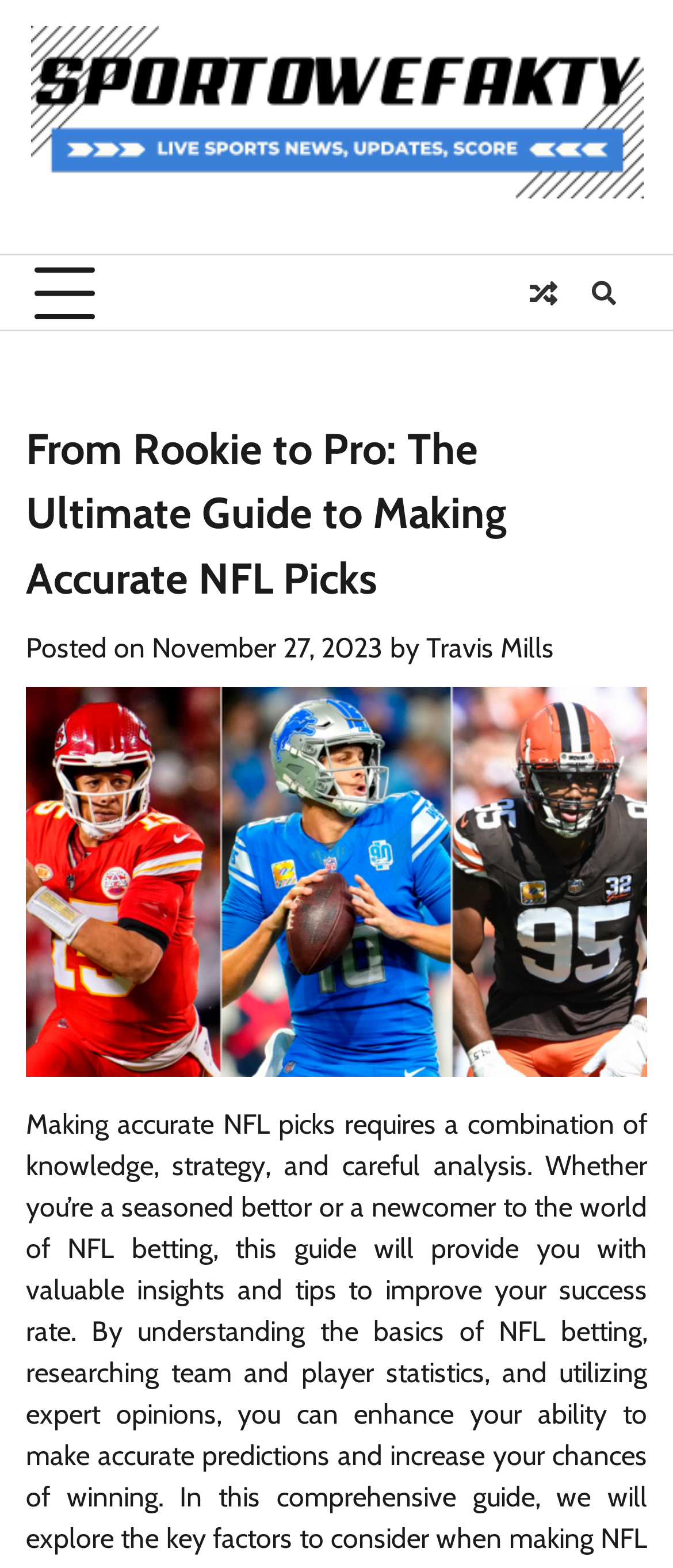What is the topic of the image?
Based on the image, answer the question with a single word or brief phrase.

NFL Picks